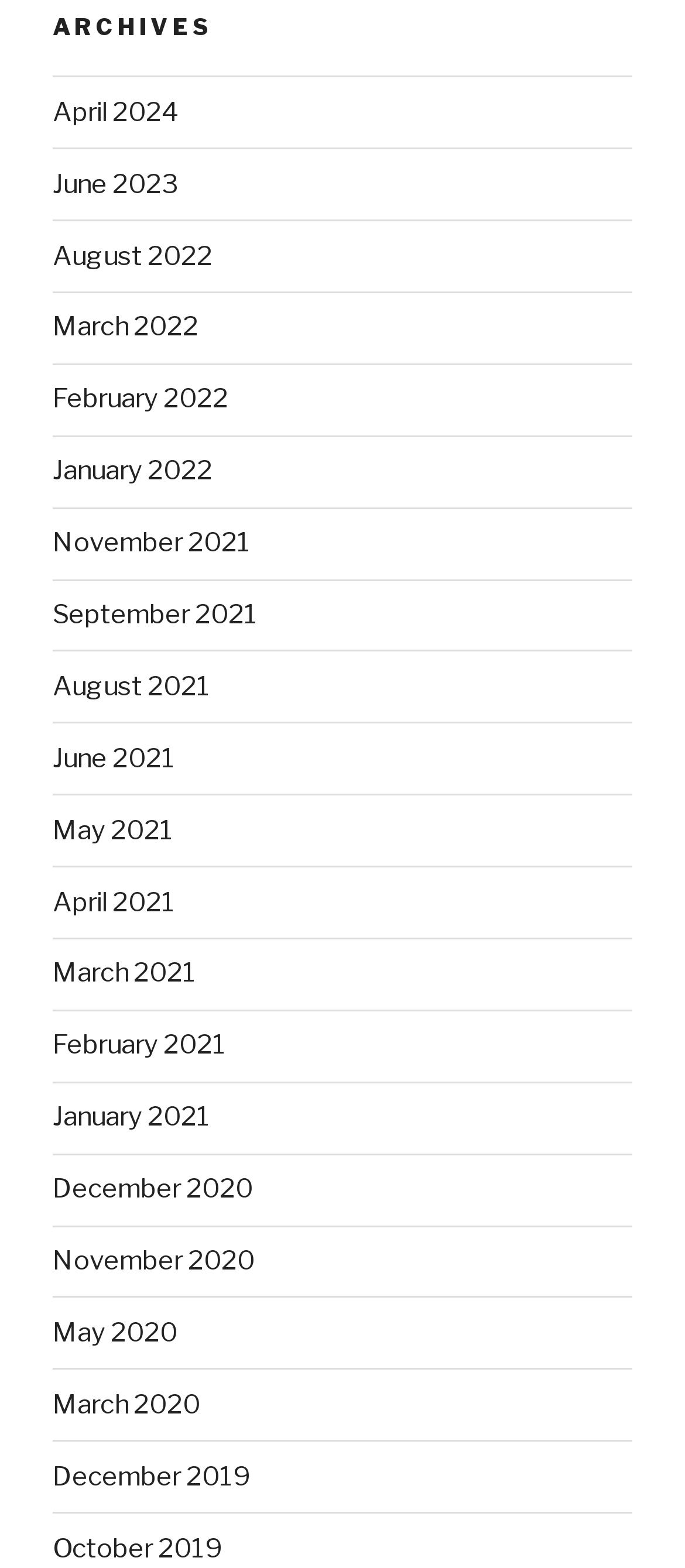How many links are there in the year 2021?
Using the image as a reference, answer the question with a short word or phrase.

5